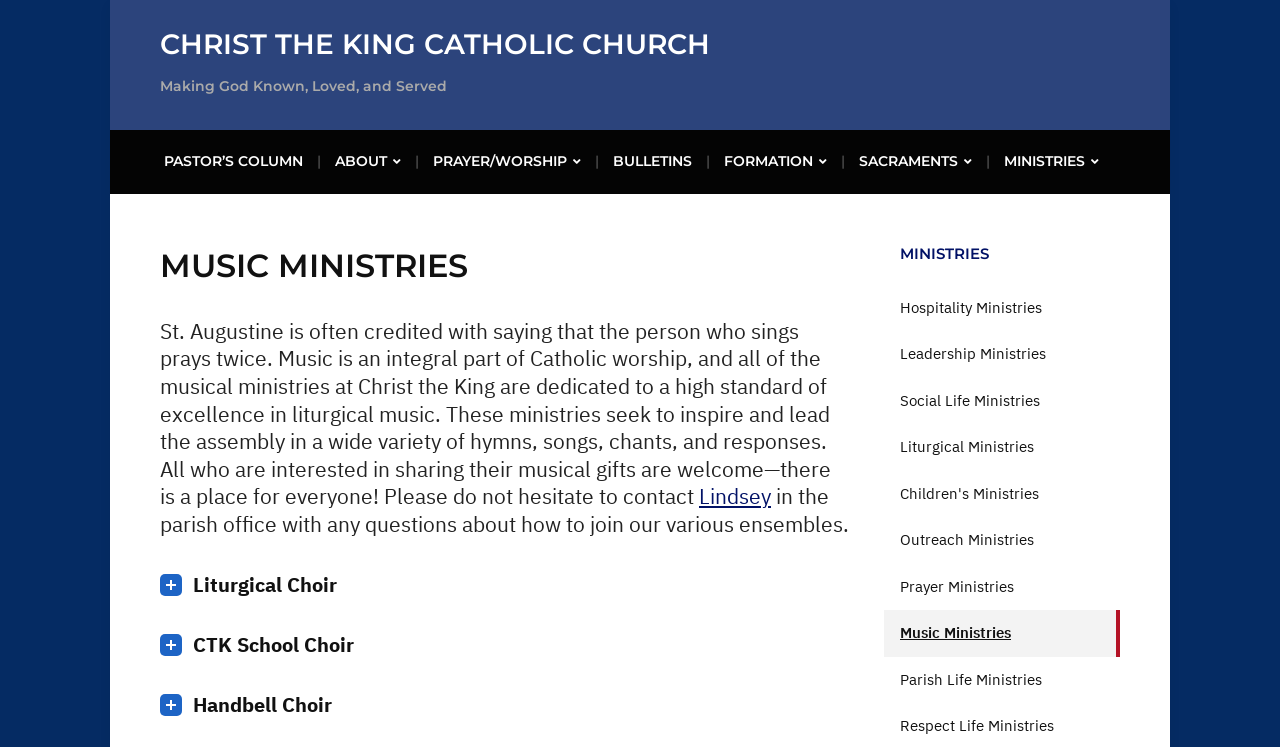Predict the bounding box of the UI element based on the description: "About". The coordinates should be four float numbers between 0 and 1, formatted as [left, top, right, bottom].

[0.259, 0.19, 0.316, 0.26]